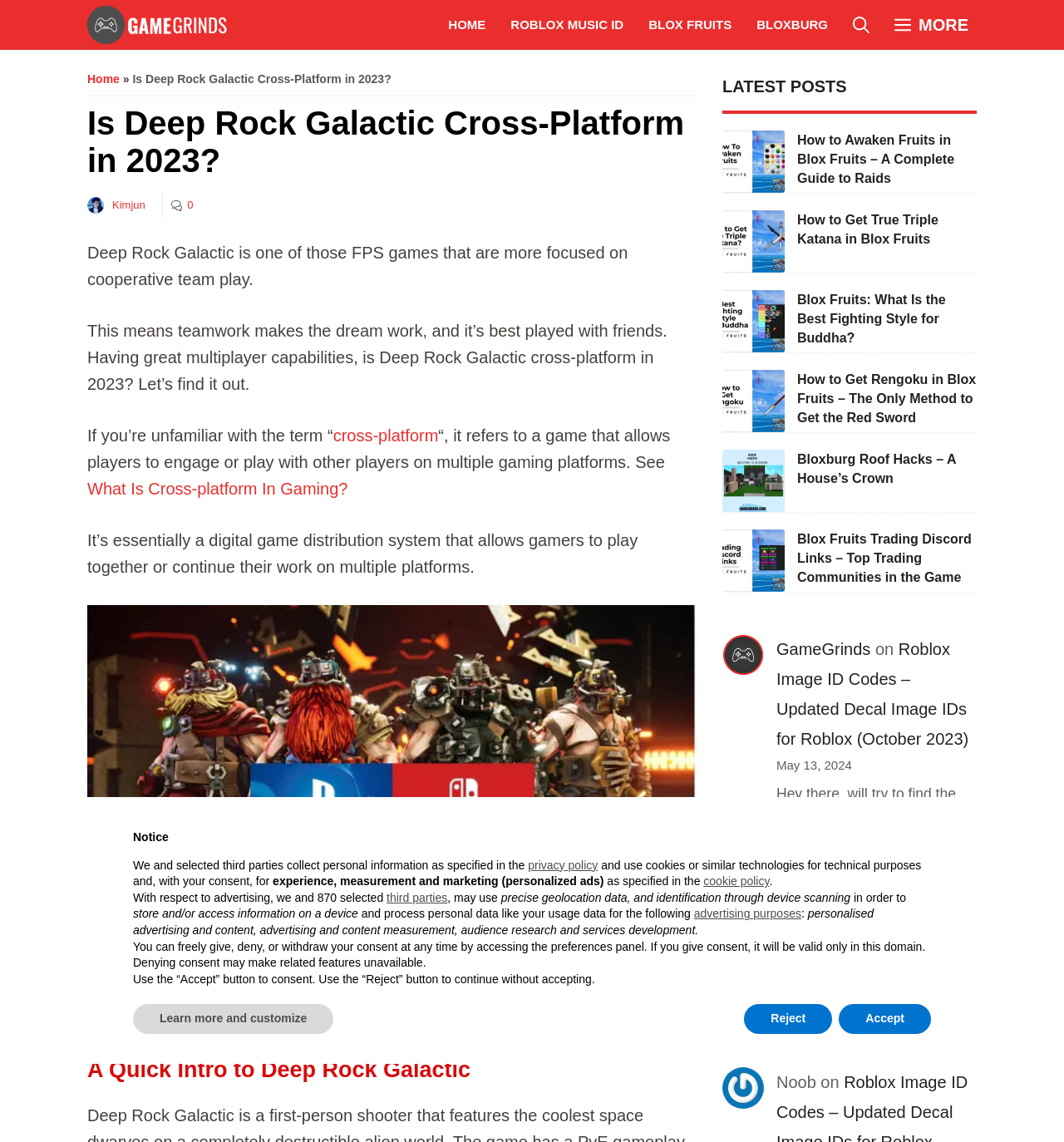Please determine and provide the text content of the webpage's heading.

Is Deep Rock Galactic Cross-Platform in 2023?